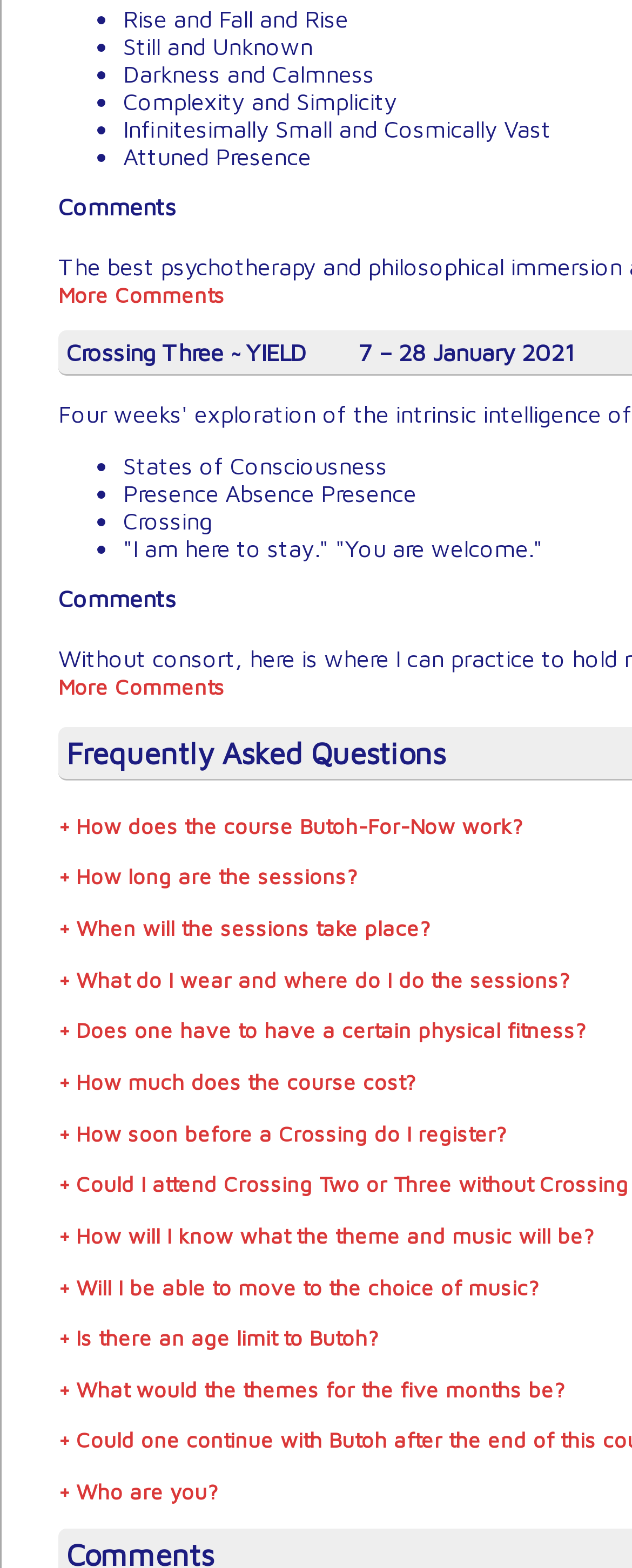Locate the bounding box coordinates of the area that needs to be clicked to fulfill the following instruction: "Click on 'More Comments'". The coordinates should be in the format of four float numbers between 0 and 1, namely [left, top, right, bottom].

[0.092, 0.18, 0.356, 0.196]